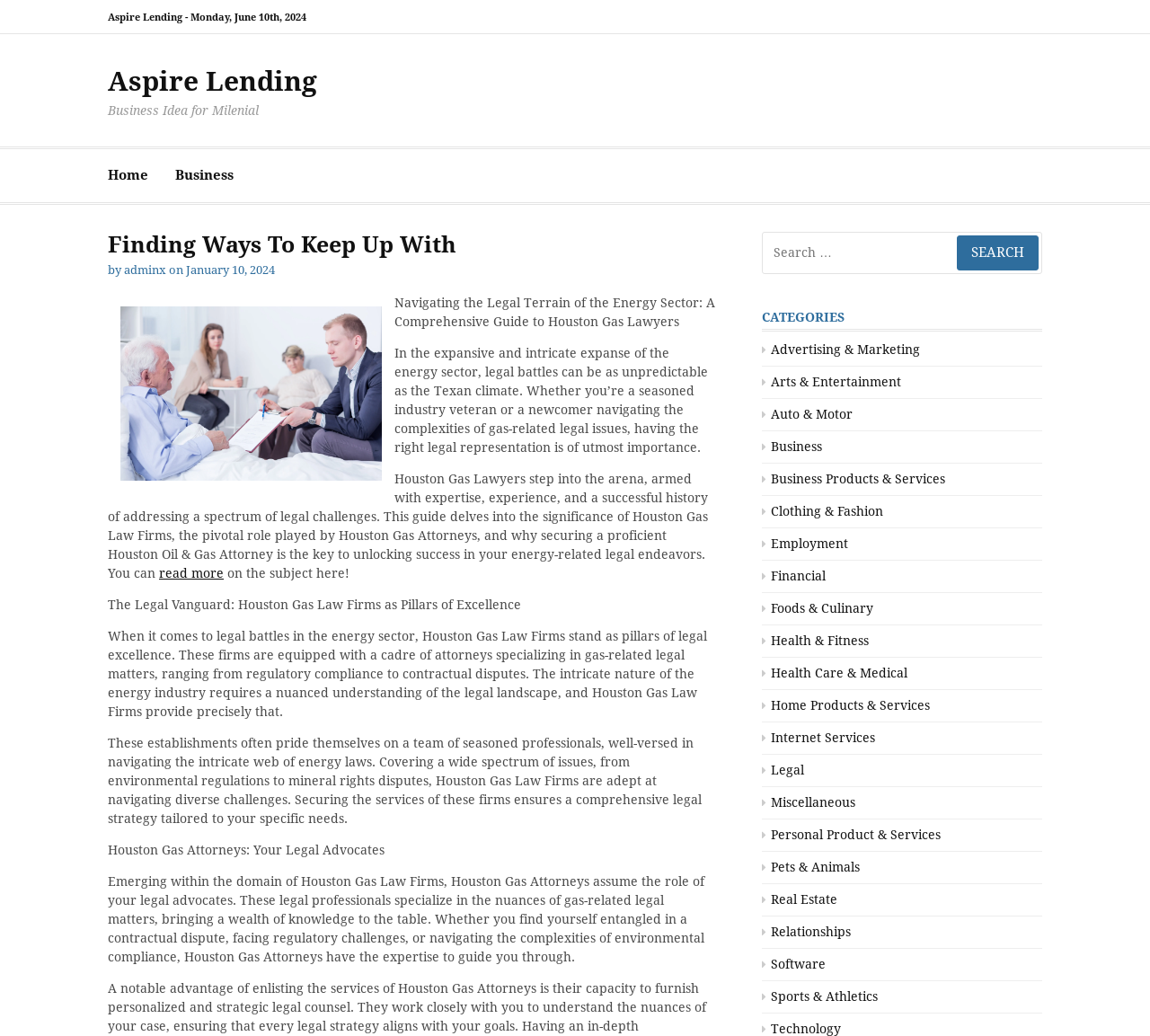What categories are available on the webpage?
Please respond to the question with as much detail as possible.

The webpage provides a list of categories on the right-hand side, which includes Advertising & Marketing, Arts & Entertainment, Auto & Motor, and many more. These categories are links that can be clicked to access related content.